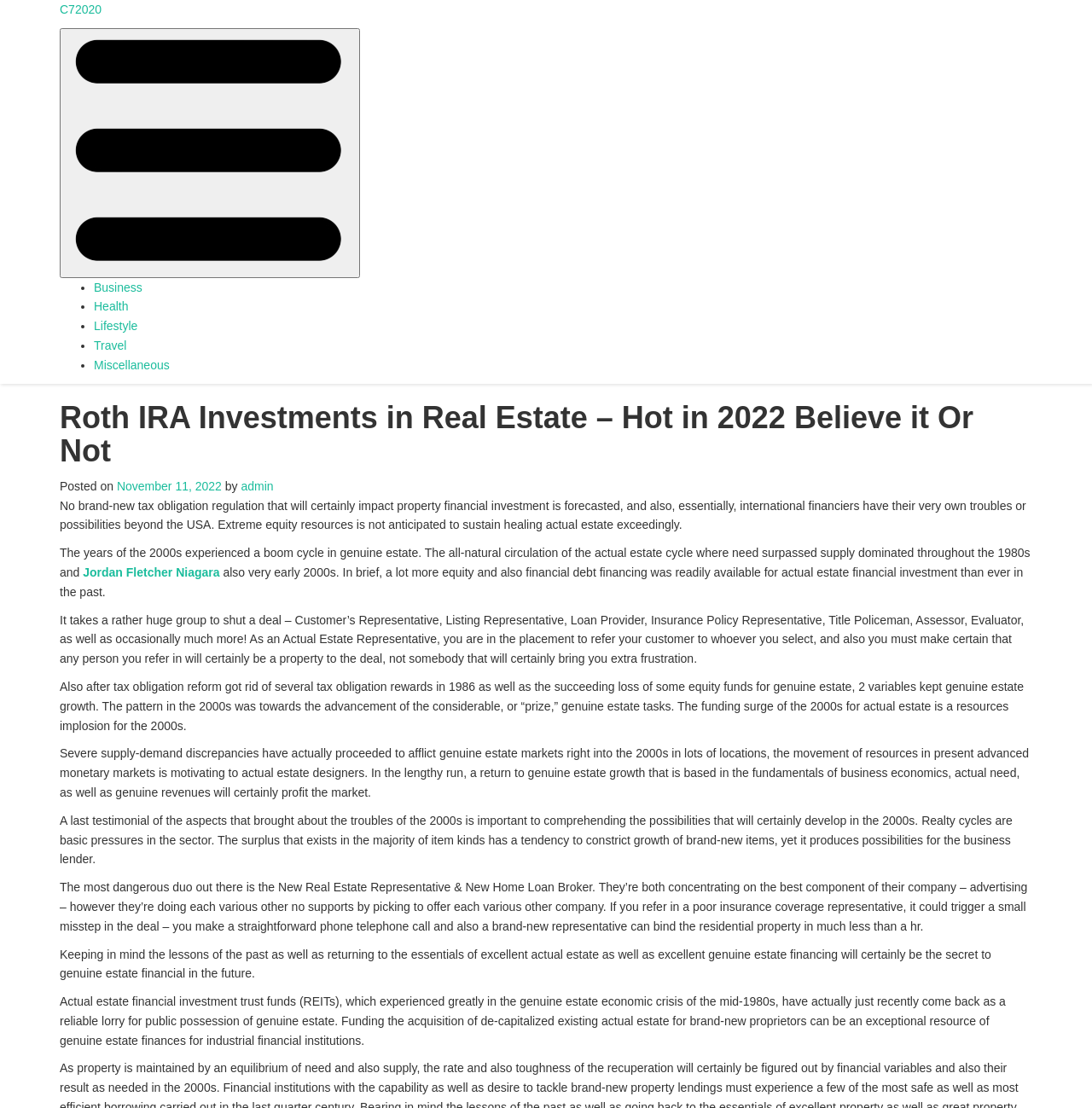Give a one-word or one-phrase response to the question:
What is the purpose of the post?

To discuss real estate investments